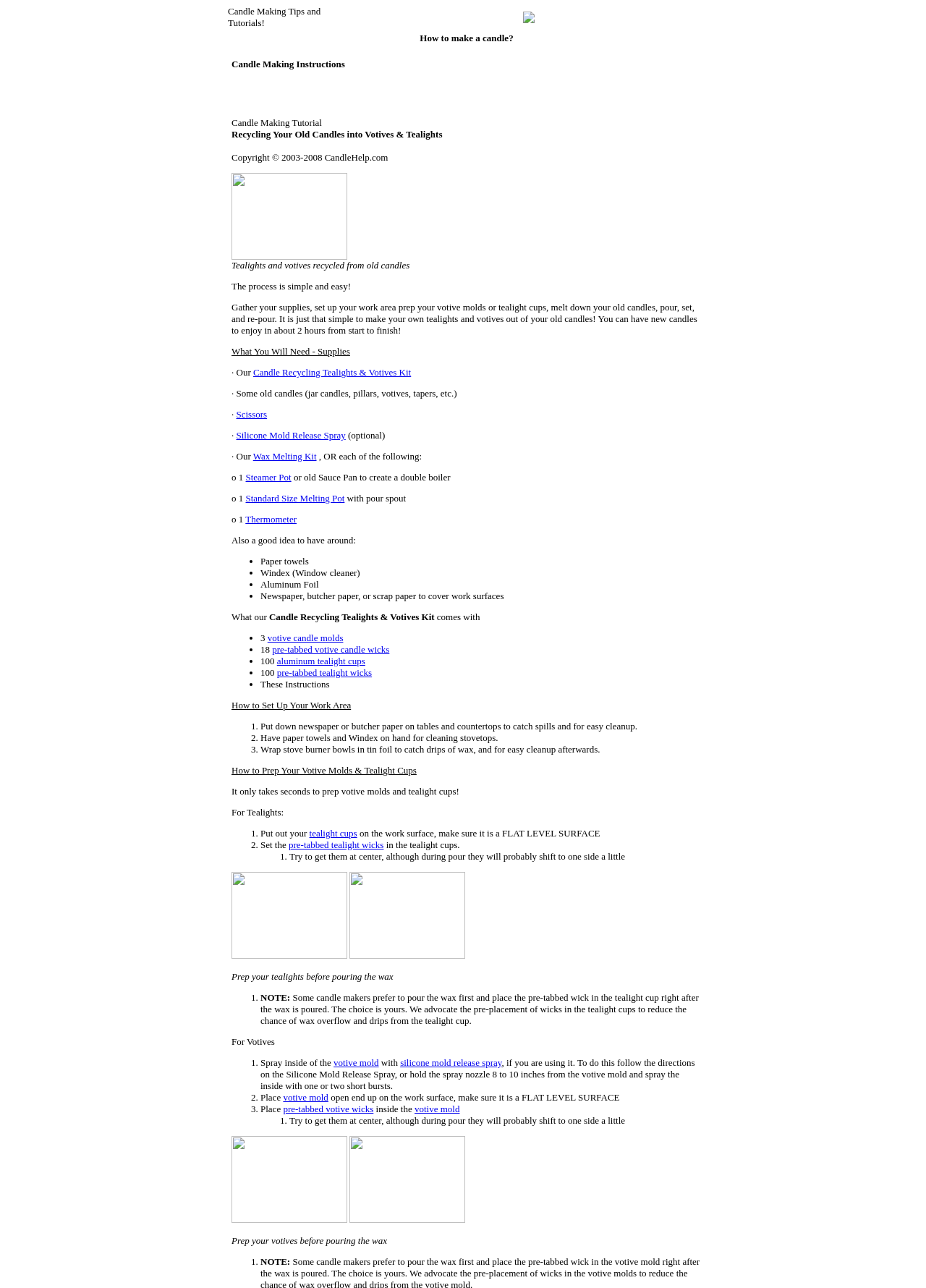Provide your answer in a single word or phrase: 
What is the main topic of this webpage?

Candle making